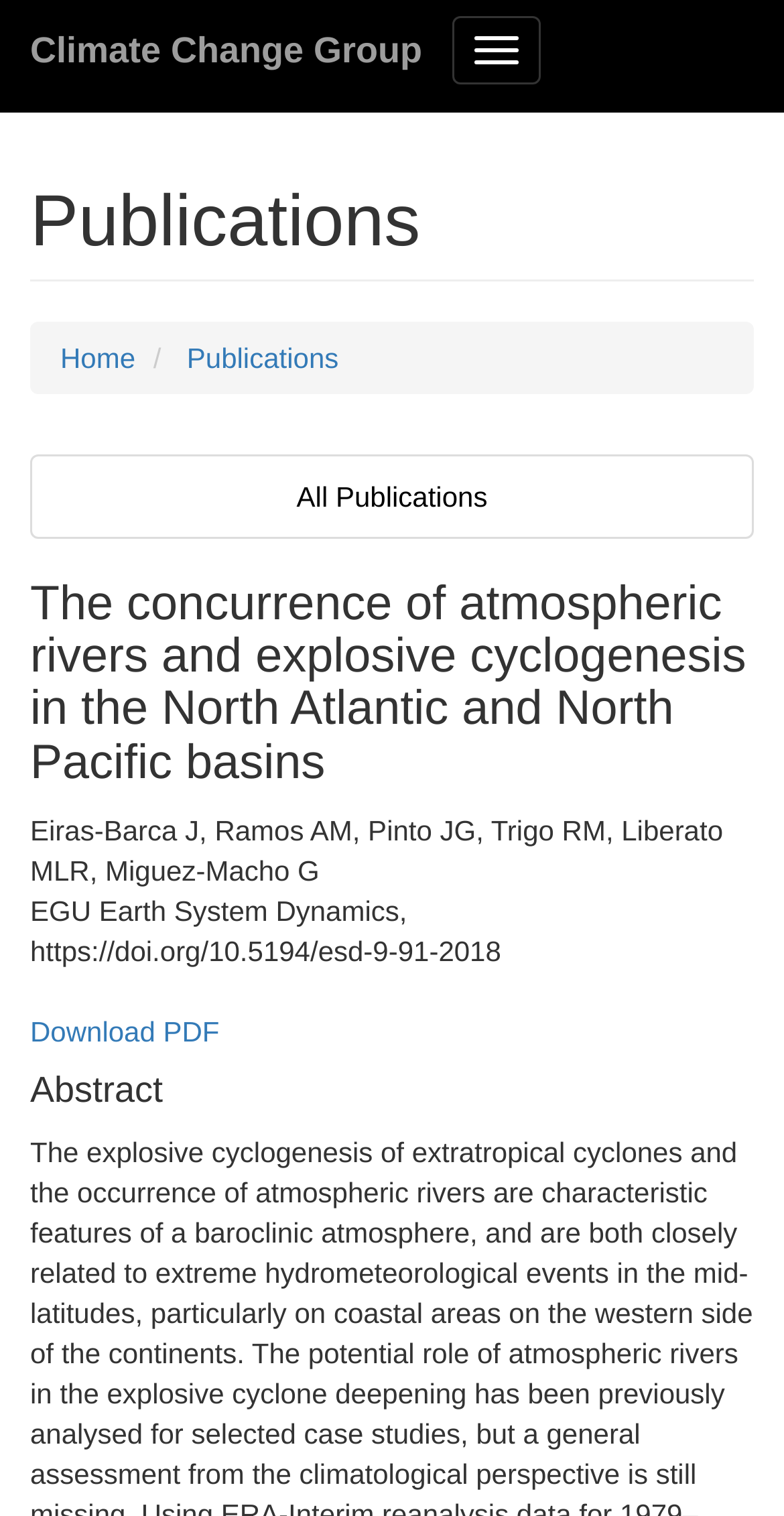What is the format of the downloadable file?
Please provide a comprehensive answer based on the contents of the image.

I found the answer by looking at the link element with the text 'Download PDF', which is located at the bottom of the publication information.